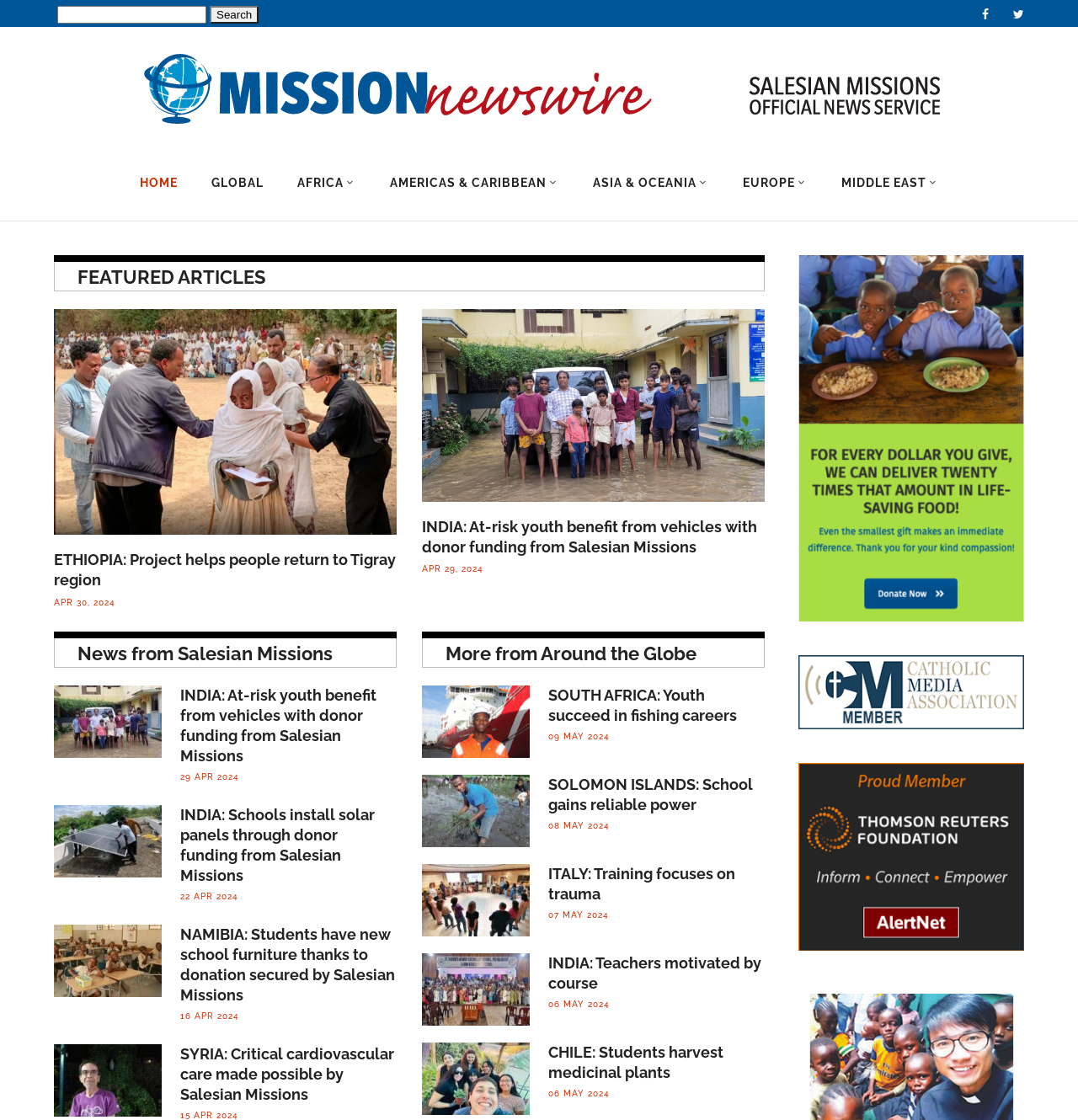Give a one-word or short-phrase answer to the following question: 
How many images are there on the webpage?

14